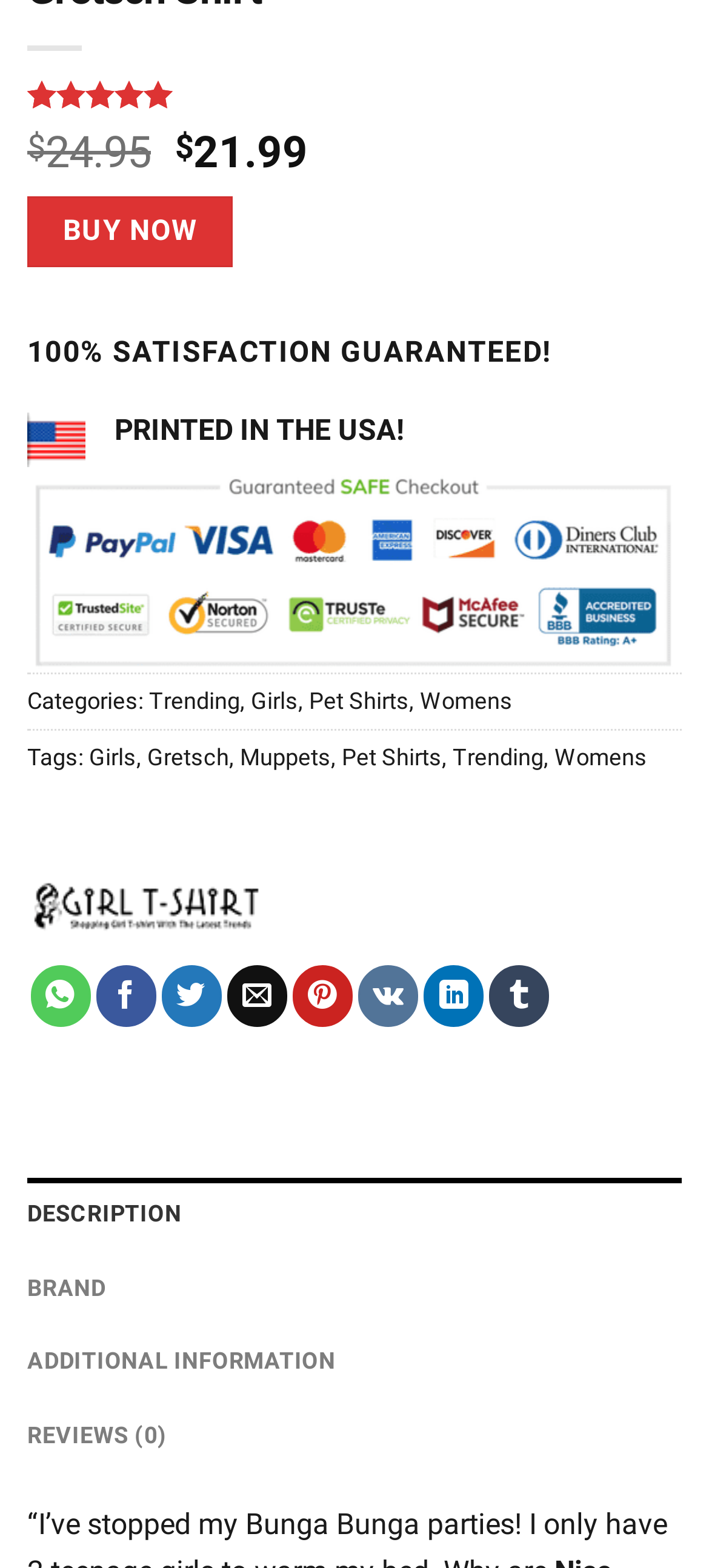Pinpoint the bounding box coordinates of the element that must be clicked to accomplish the following instruction: "Share on Facebook". The coordinates should be in the format of four float numbers between 0 and 1, i.e., [left, top, right, bottom].

[0.135, 0.616, 0.22, 0.655]